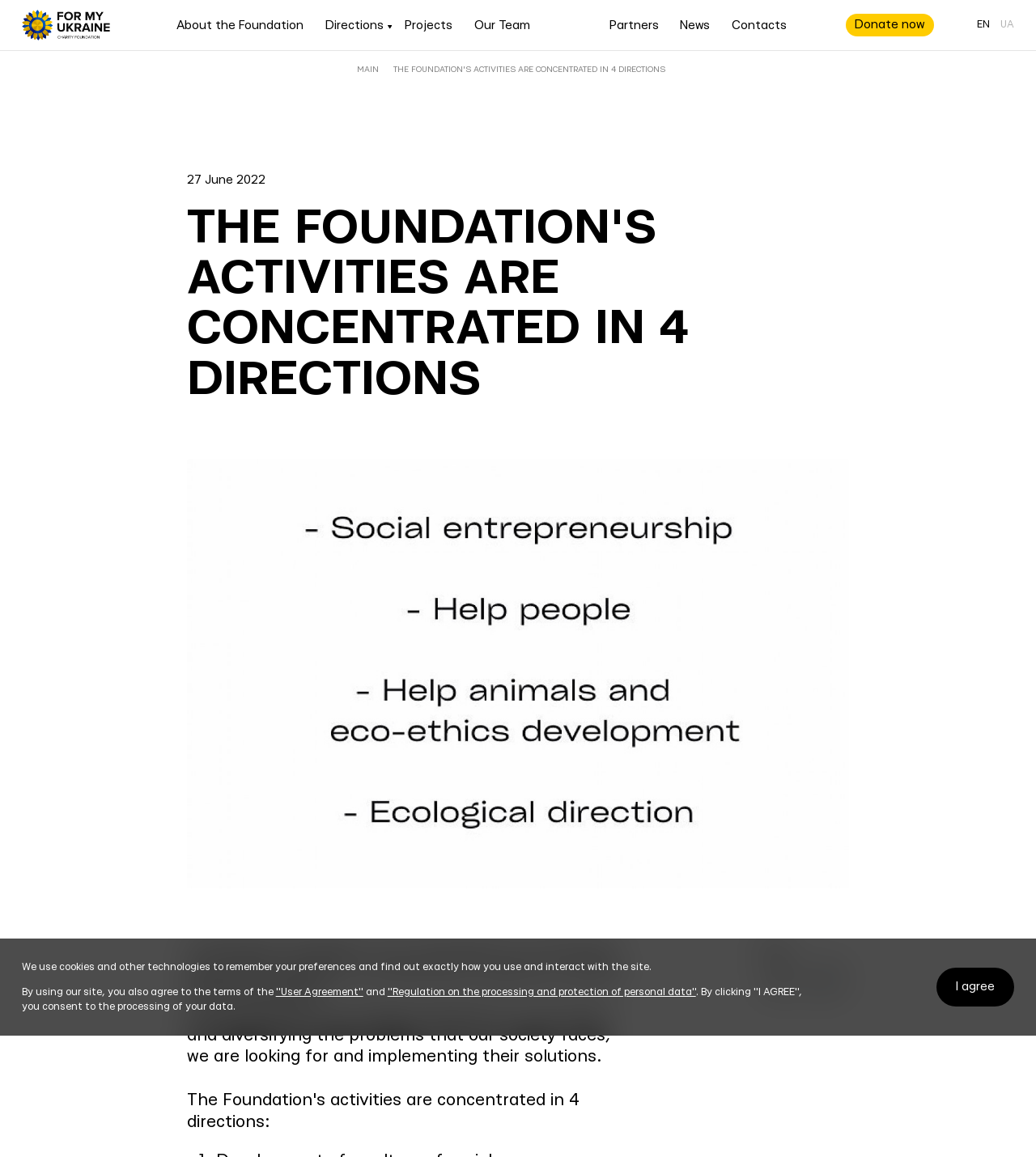Please locate the clickable area by providing the bounding box coordinates to follow this instruction: "Share on Facebook".

[0.731, 0.828, 0.772, 0.865]